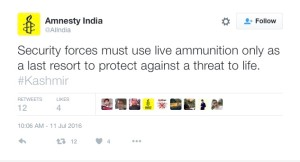How many retweets does the tweet have?
Carefully analyze the image and provide a detailed answer to the question.

The engagement metrics displayed alongside the text indicate that the tweet has 12 retweets, which shows a modest but meaningful interaction with the post.